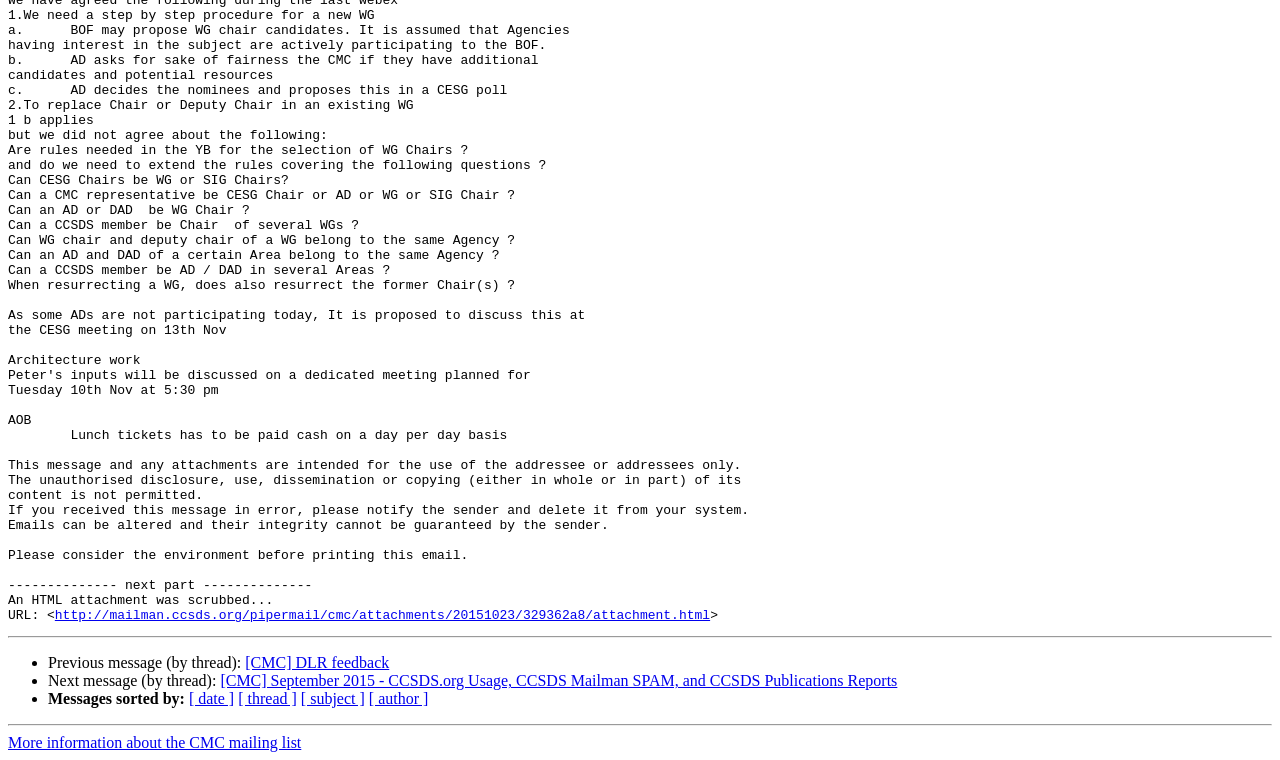Find the coordinates for the bounding box of the element with this description: "http://mailman.ccsds.org/pipermail/cmc/attachments/20151023/329362a8/attachment.html".

[0.043, 0.801, 0.557, 0.82]